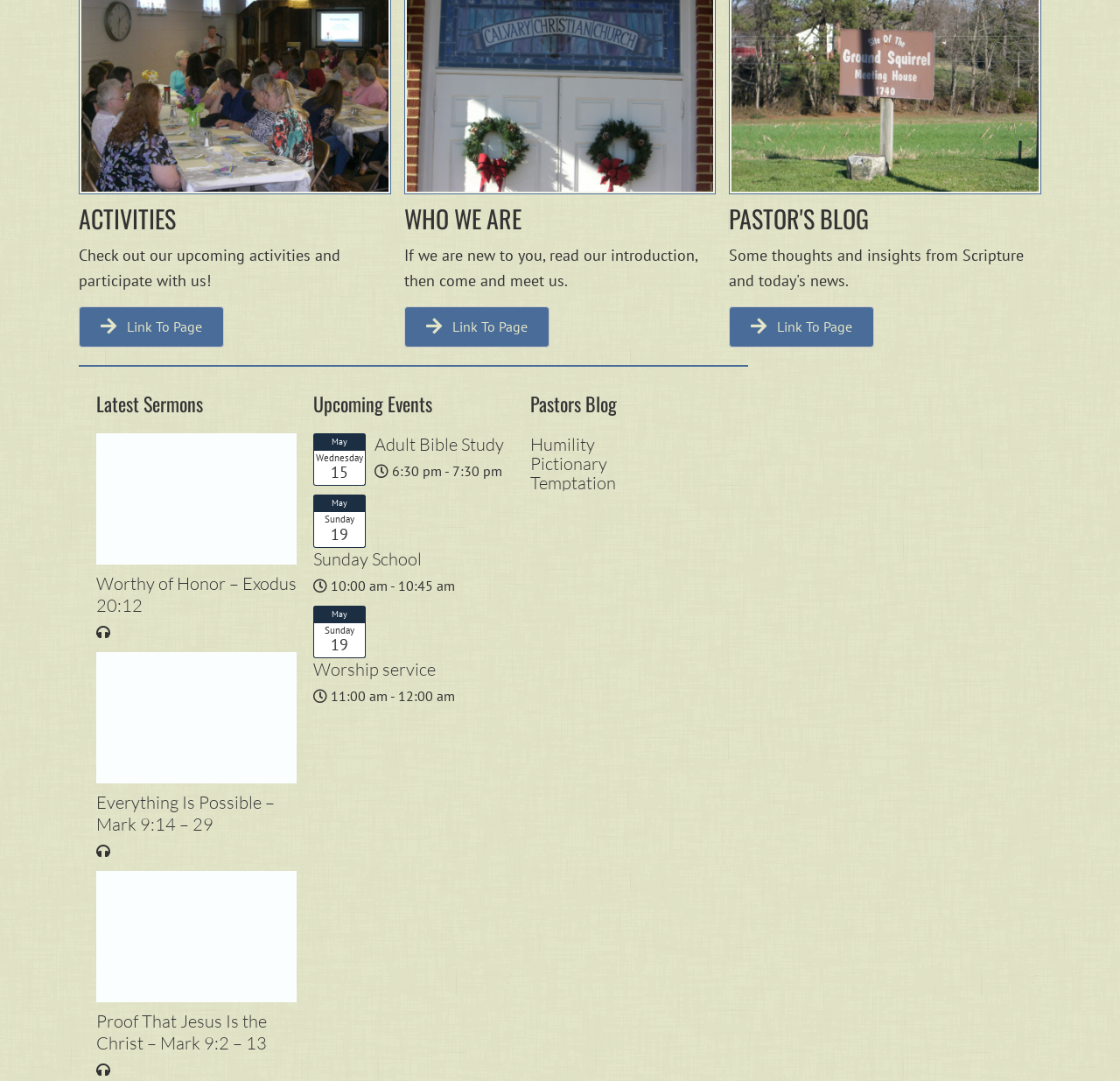Based on the element description title="Audio", identify the bounding box of the UI element in the given webpage screenshot. The coordinates should be in the format (top-left x, top-left y, bottom-right x, bottom-right y) and must be between 0 and 1.

[0.086, 0.779, 0.106, 0.795]